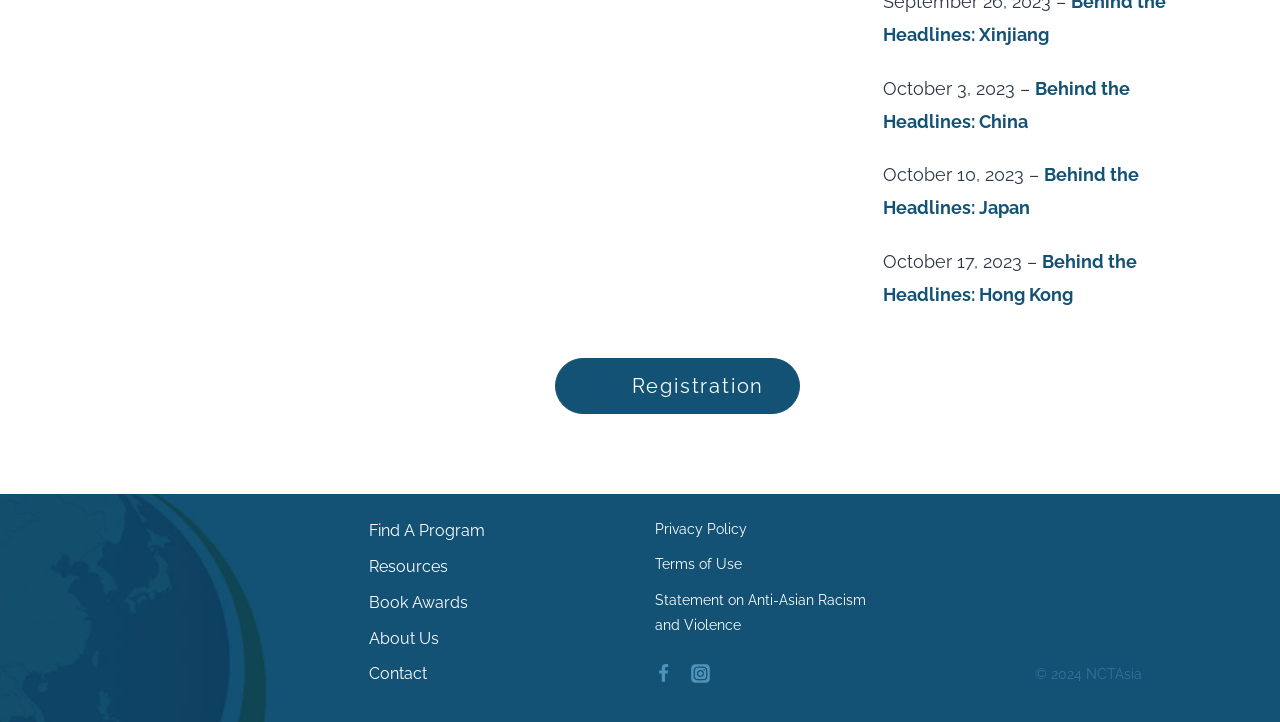Refer to the image and provide a thorough answer to this question:
How many links are there in the main navigation menu?

I found the number of links by looking at the link elements with the texts 'Find A Program', 'Resources', 'Book Awards', 'About Us', 'Contact', and 'Privacy Policy' which are located in the main navigation menu.